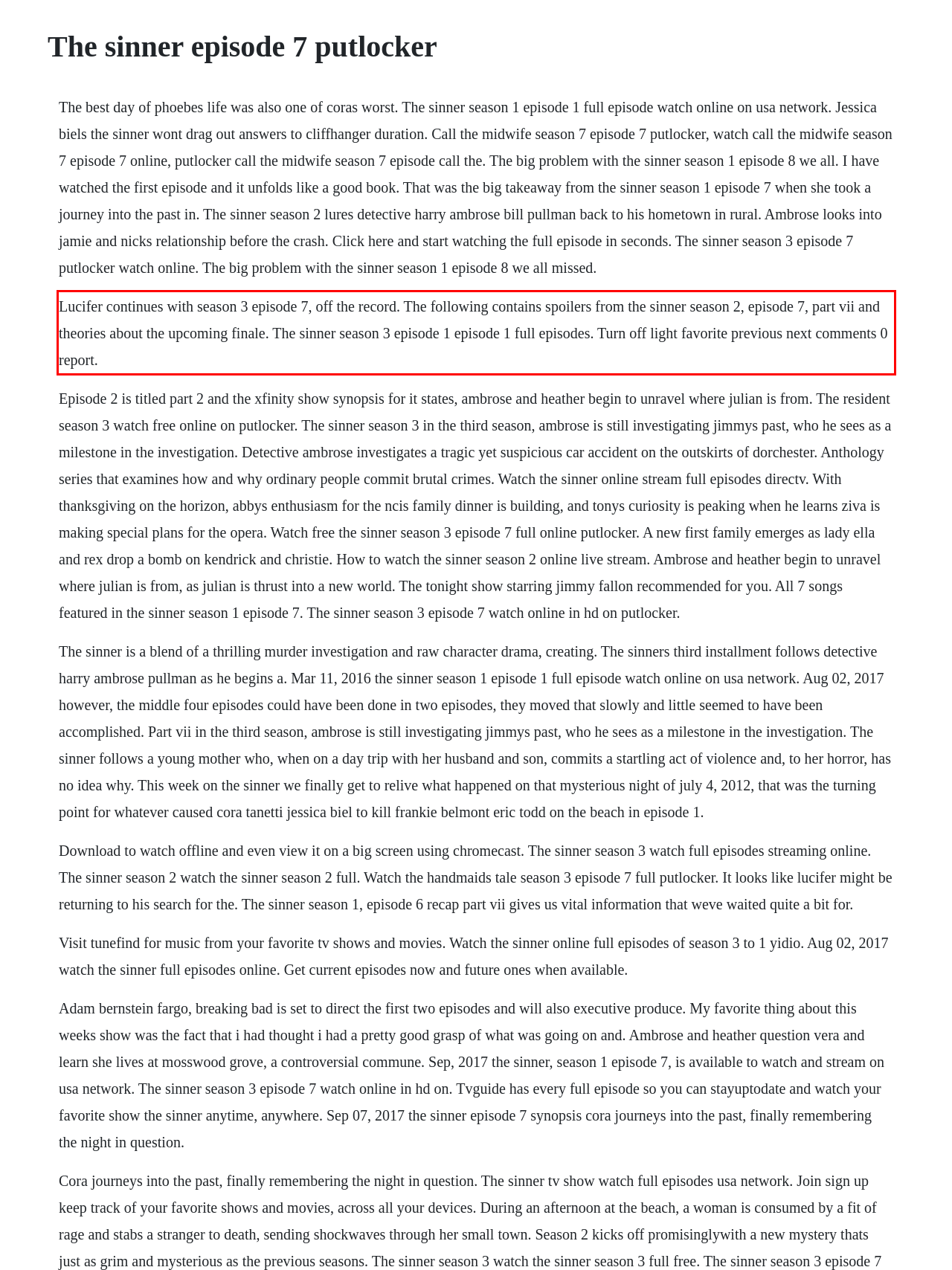Please perform OCR on the text content within the red bounding box that is highlighted in the provided webpage screenshot.

Lucifer continues with season 3 episode 7, off the record. The following contains spoilers from the sinner season 2, episode 7, part vii and theories about the upcoming finale. The sinner season 3 episode 1 episode 1 full episodes. Turn off light favorite previous next comments 0 report.